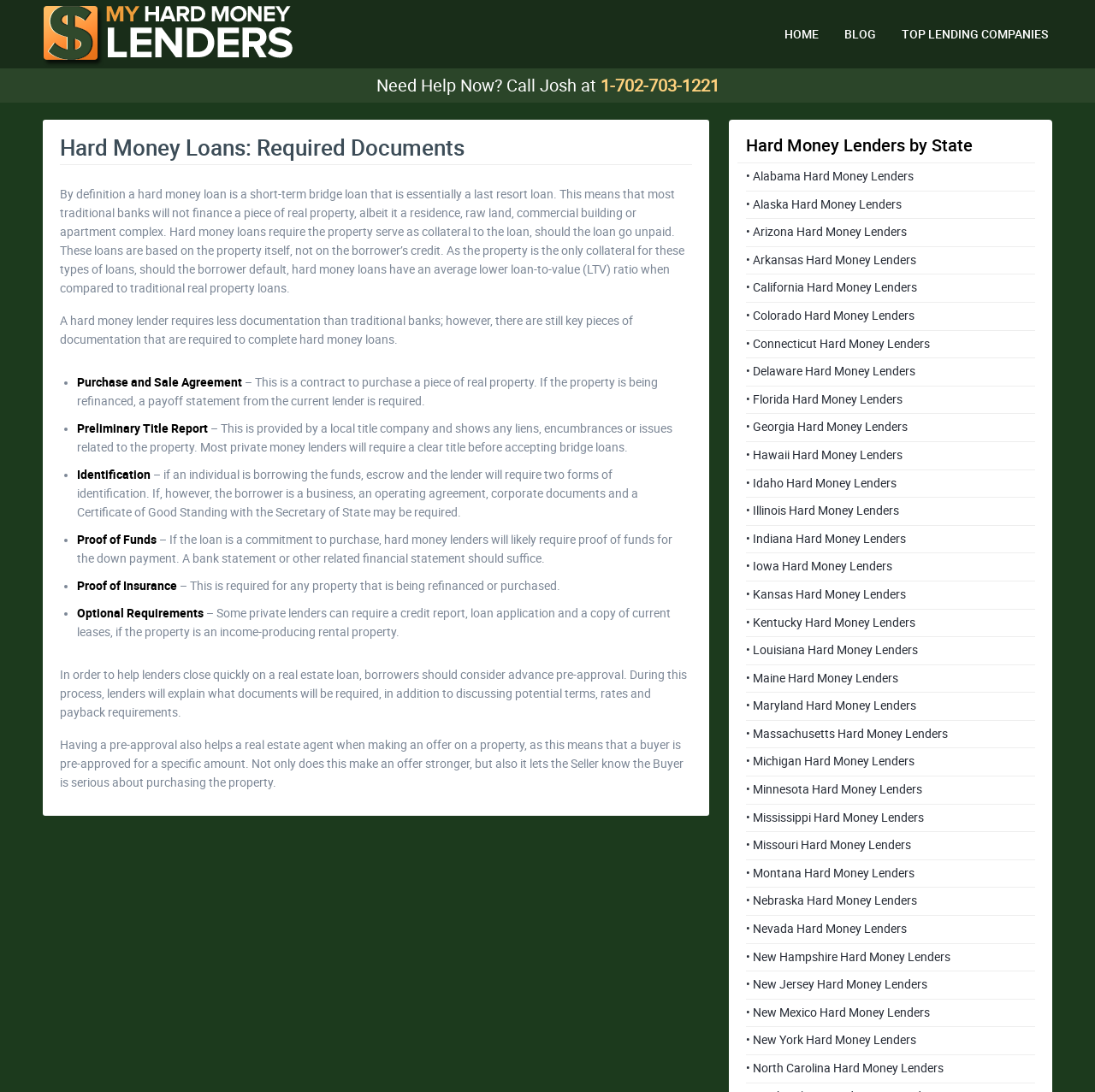What is the purpose of a hard money loan?
Could you answer the question in a detailed manner, providing as much information as possible?

Based on the webpage content, a hard money loan is a short-term bridge loan that is essentially a last resort loan, which means that most traditional banks will not finance a piece of real property.